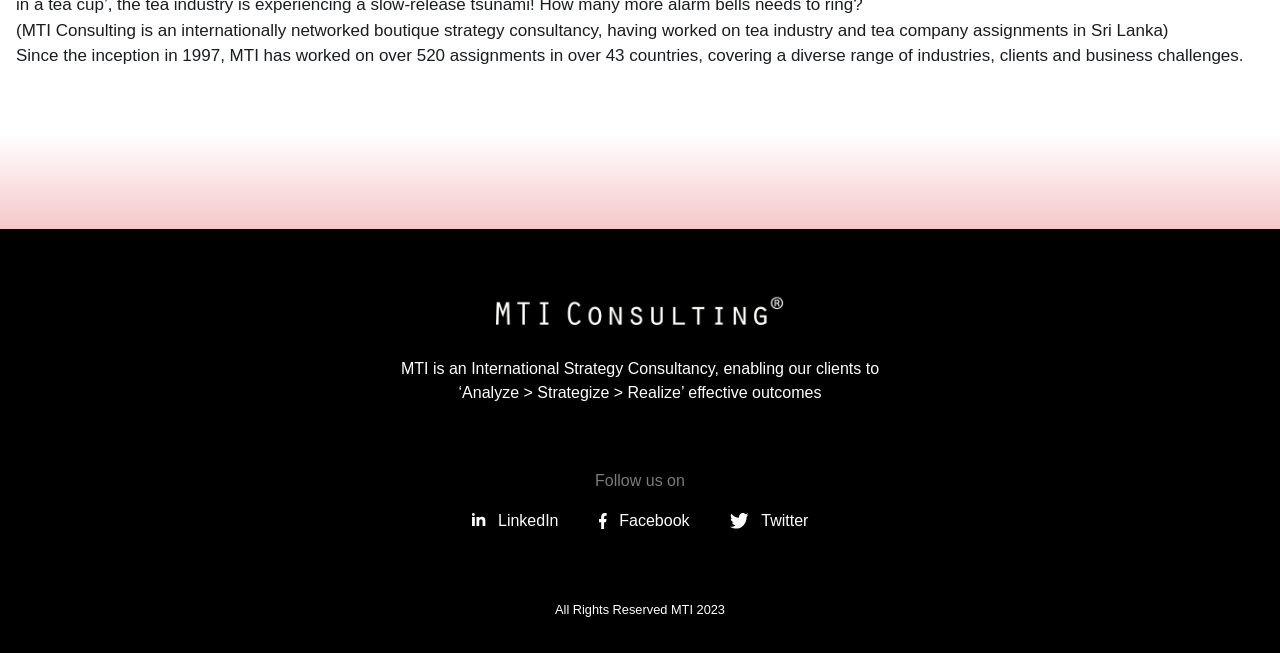What is the slogan of MTI Consulting?
Use the image to give a comprehensive and detailed response to the question.

The StaticText element with bounding box coordinates [0.358, 0.588, 0.642, 0.614] contains the text '‘Analyze > Strategize > Realize’ effective outcomes', which appears to be the slogan of MTI Consulting.